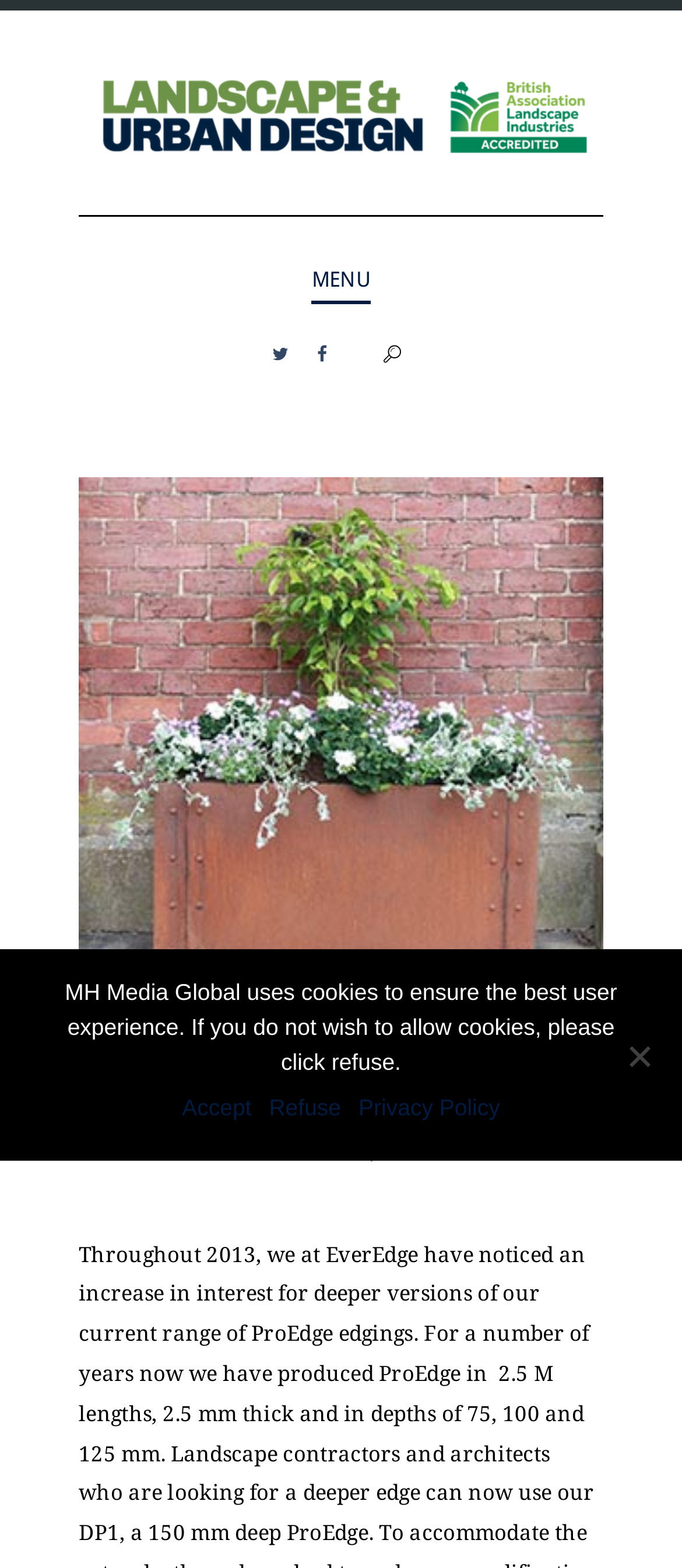What is the principal heading displayed on the webpage?

EverEdge Is Ready For 2014